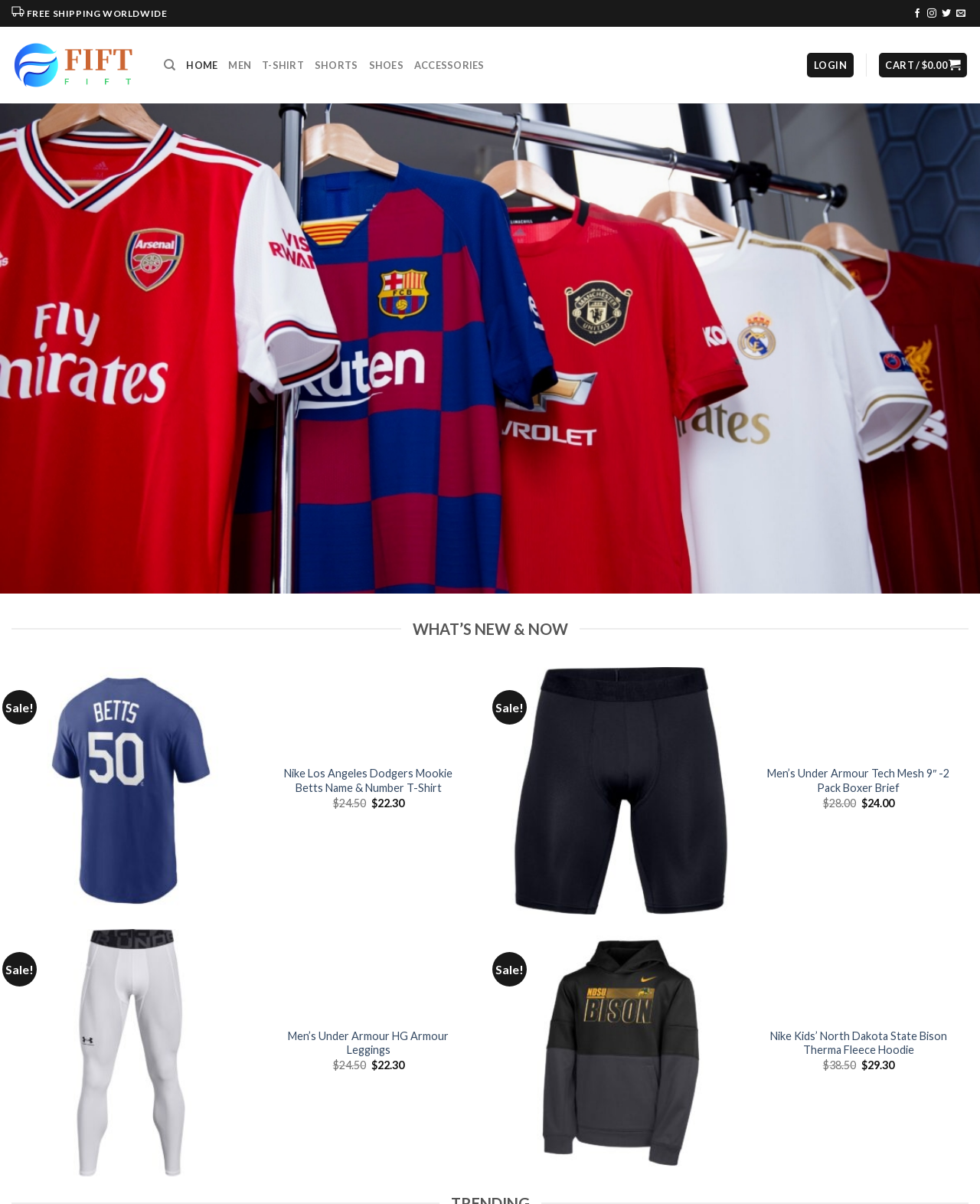Please identify the coordinates of the bounding box for the clickable region that will accomplish this instruction: "Login".

[0.824, 0.044, 0.871, 0.064]